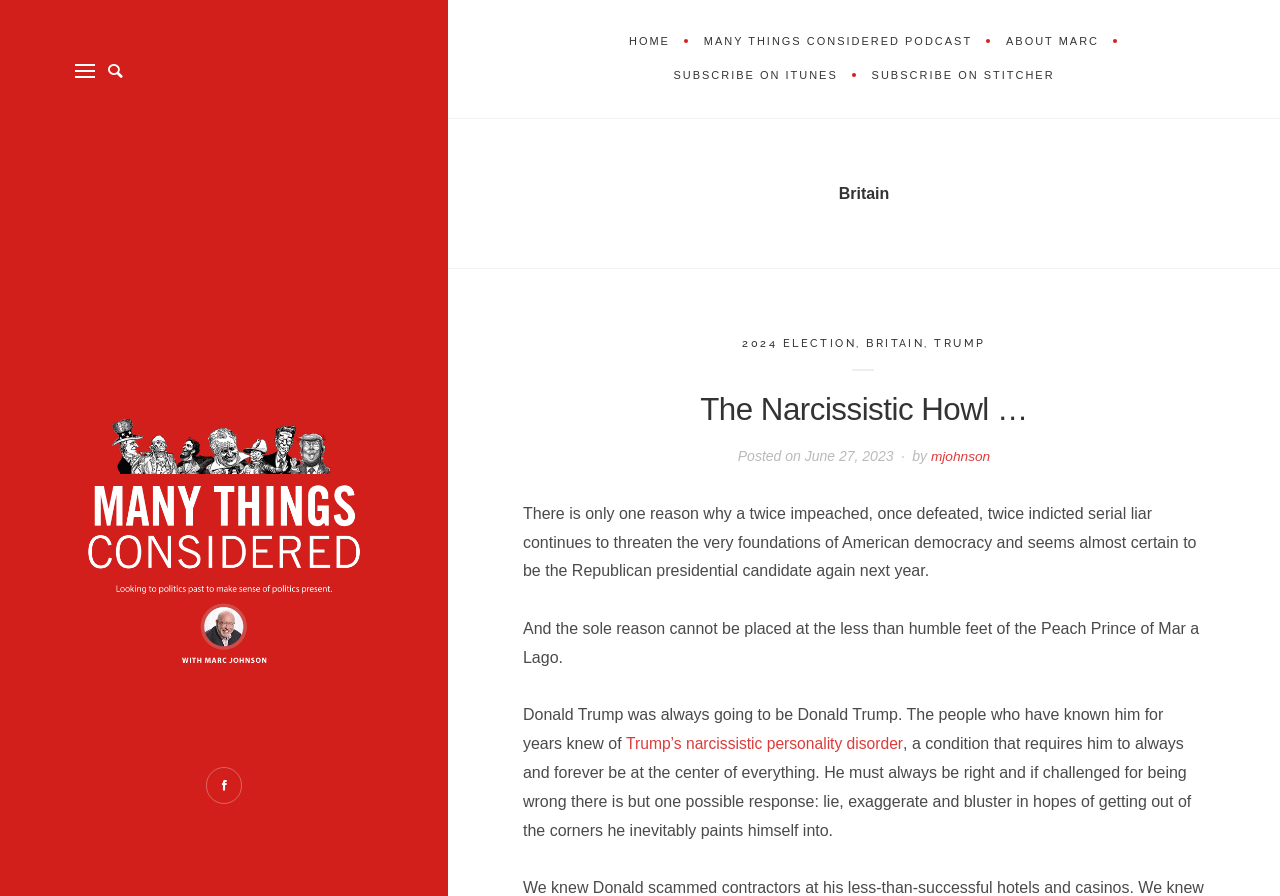Please answer the following question using a single word or phrase: 
What is the name of the podcast?

Many Things Considered Podcast